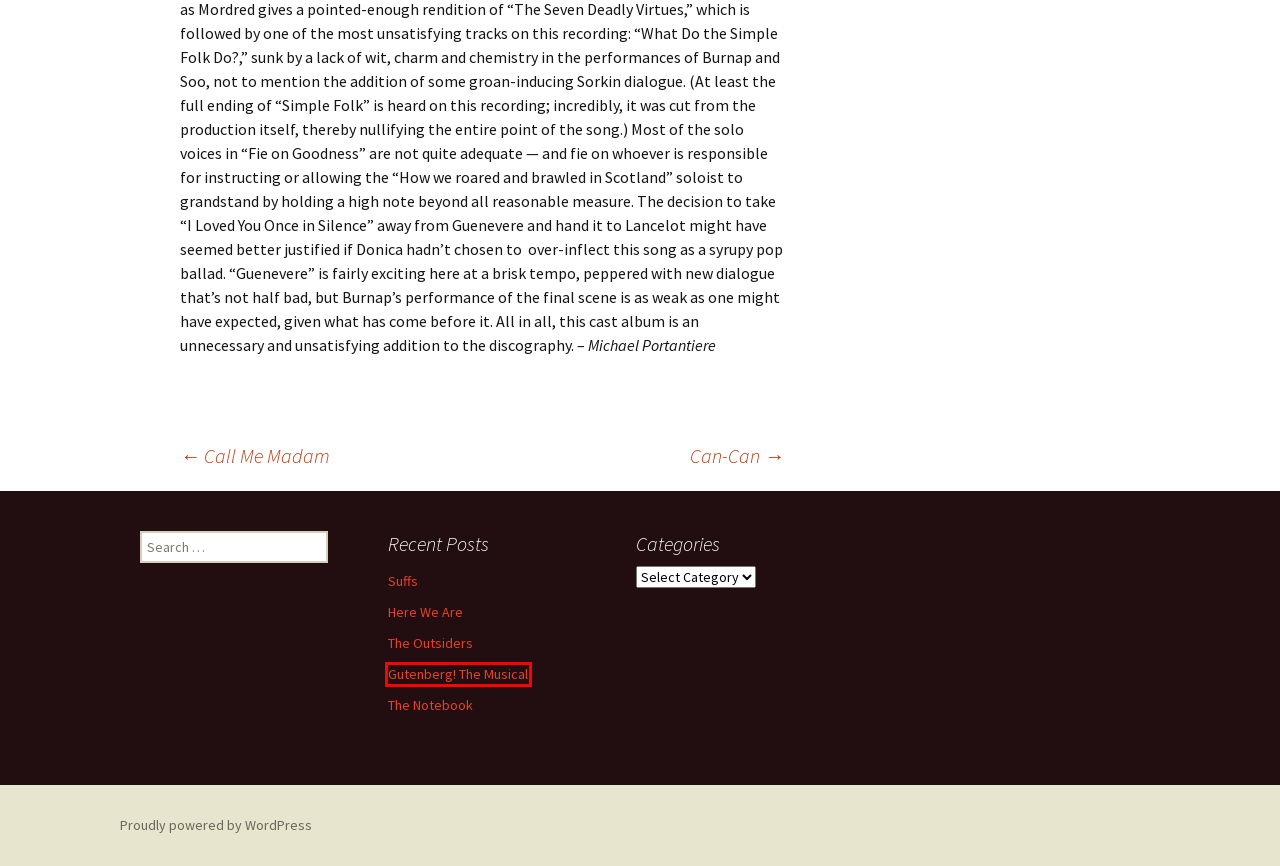Given a screenshot of a webpage with a red bounding box, please pick the webpage description that best fits the new webpage after clicking the element inside the bounding box. Here are the candidates:
A. Suffs | Cast Album Reviews
B. Can-Can | Cast Album Reviews
C. Call Me Madam | Cast Album Reviews
D. Cast Album Reviews | From Florodora to the Latest Broadway Sensation!
E. First Daughter Suite | Cast Album Reviews
F. Blog Tool, Publishing Platform, and CMS – WordPress.org
G. Gutenberg! The Musical | Cast Album Reviews
H. The Outsiders | Cast Album Reviews

G